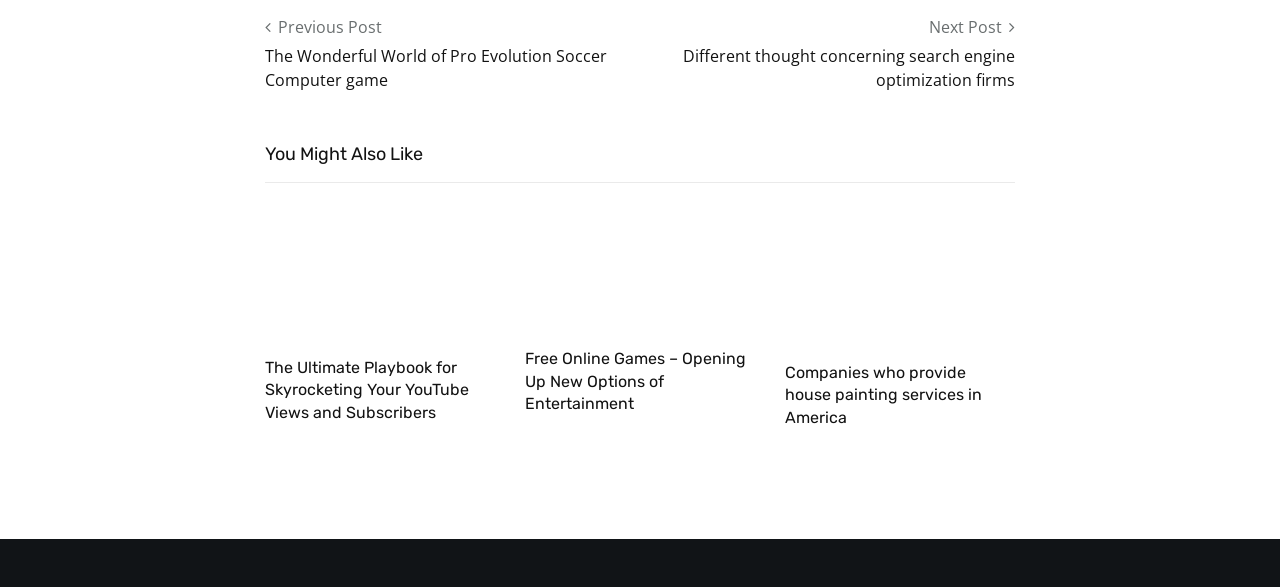What is the topic of the third recommended post?
Give a one-word or short-phrase answer derived from the screenshot.

House painting